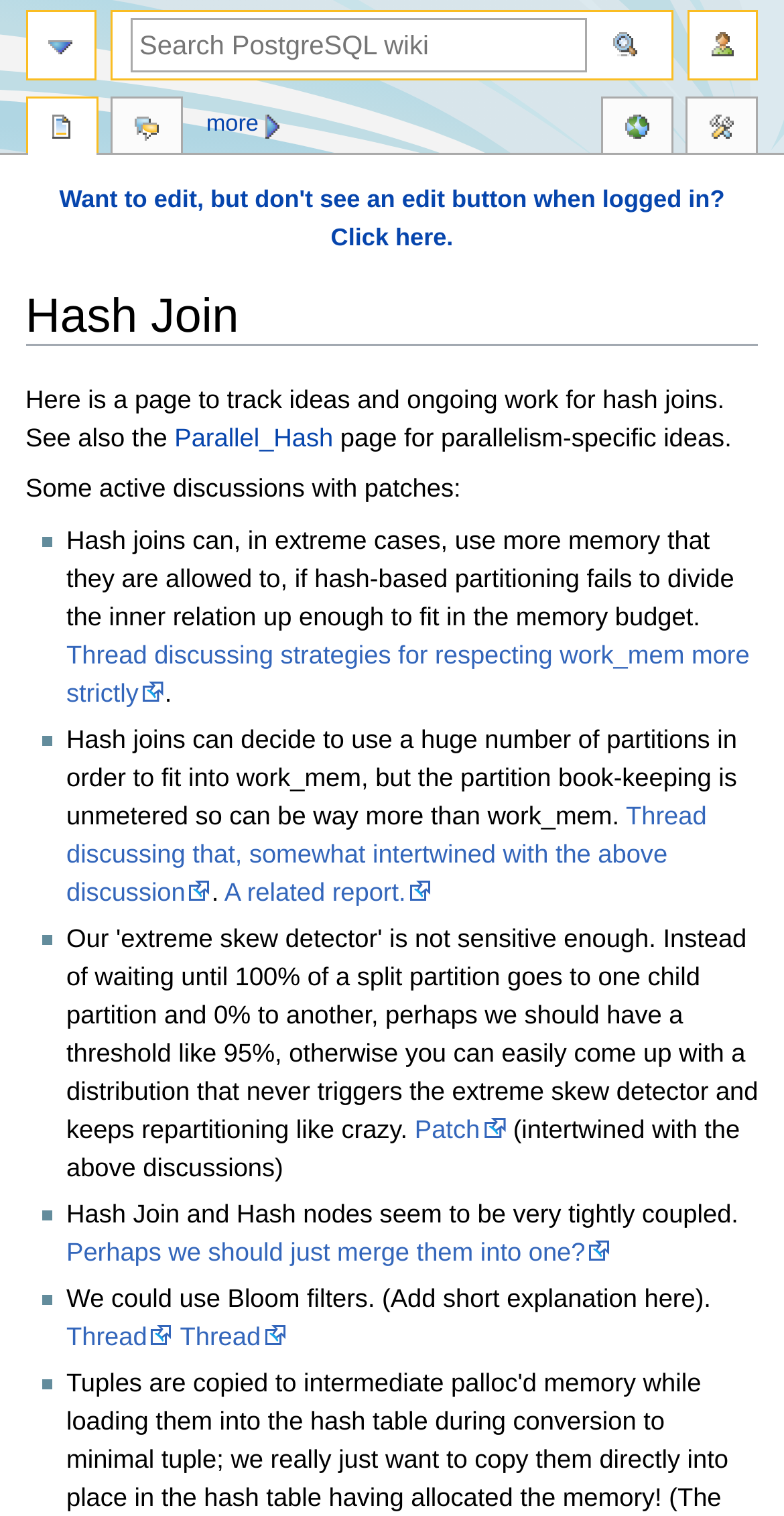What is the issue with hash joins discussed in the first bullet point?
Based on the image, provide a one-word or brief-phrase response.

Using more memory than allowed